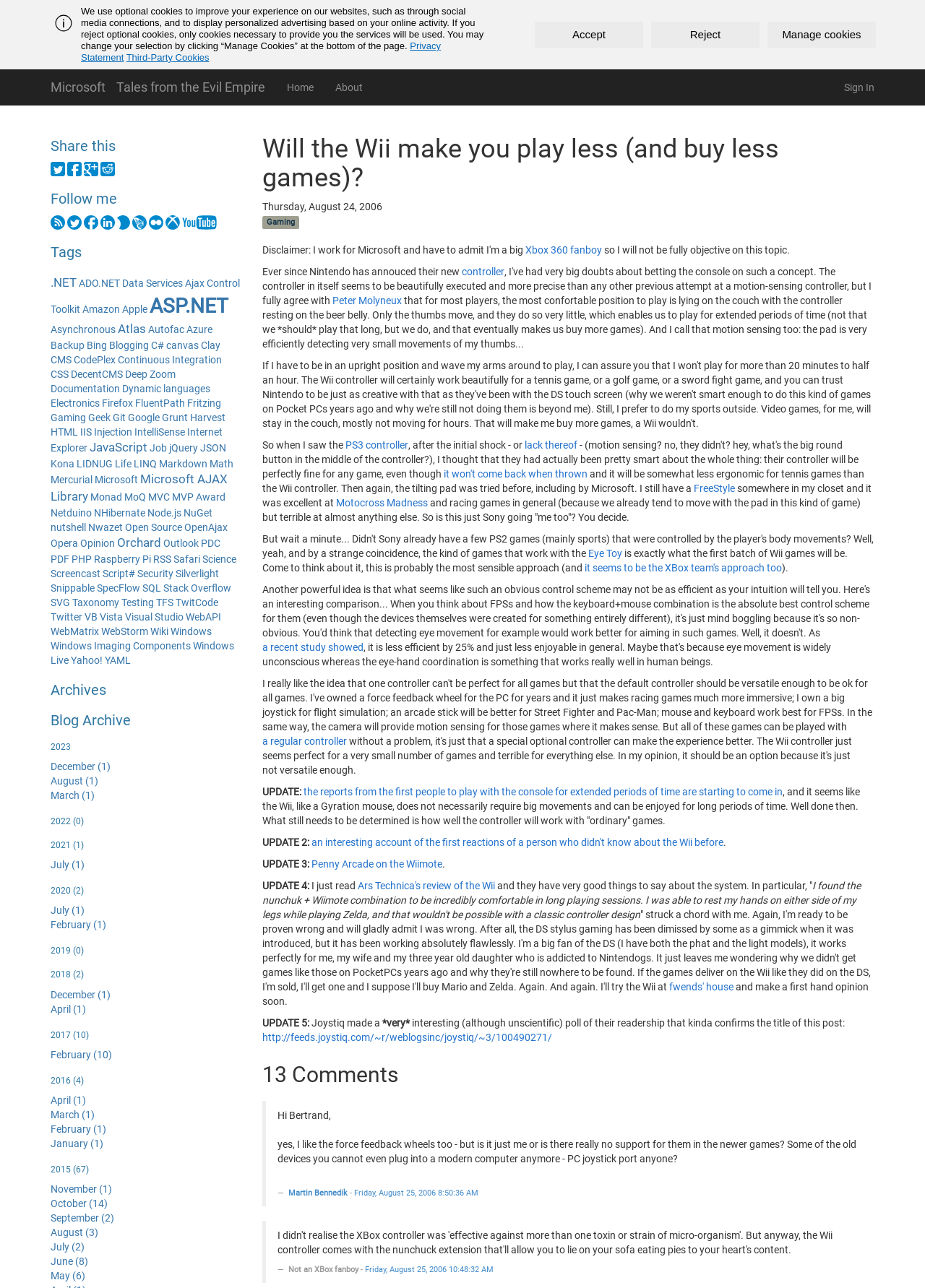What social media platforms are available for sharing?
Look at the image and answer the question using a single word or phrase.

Twitter, Facebook, Google+